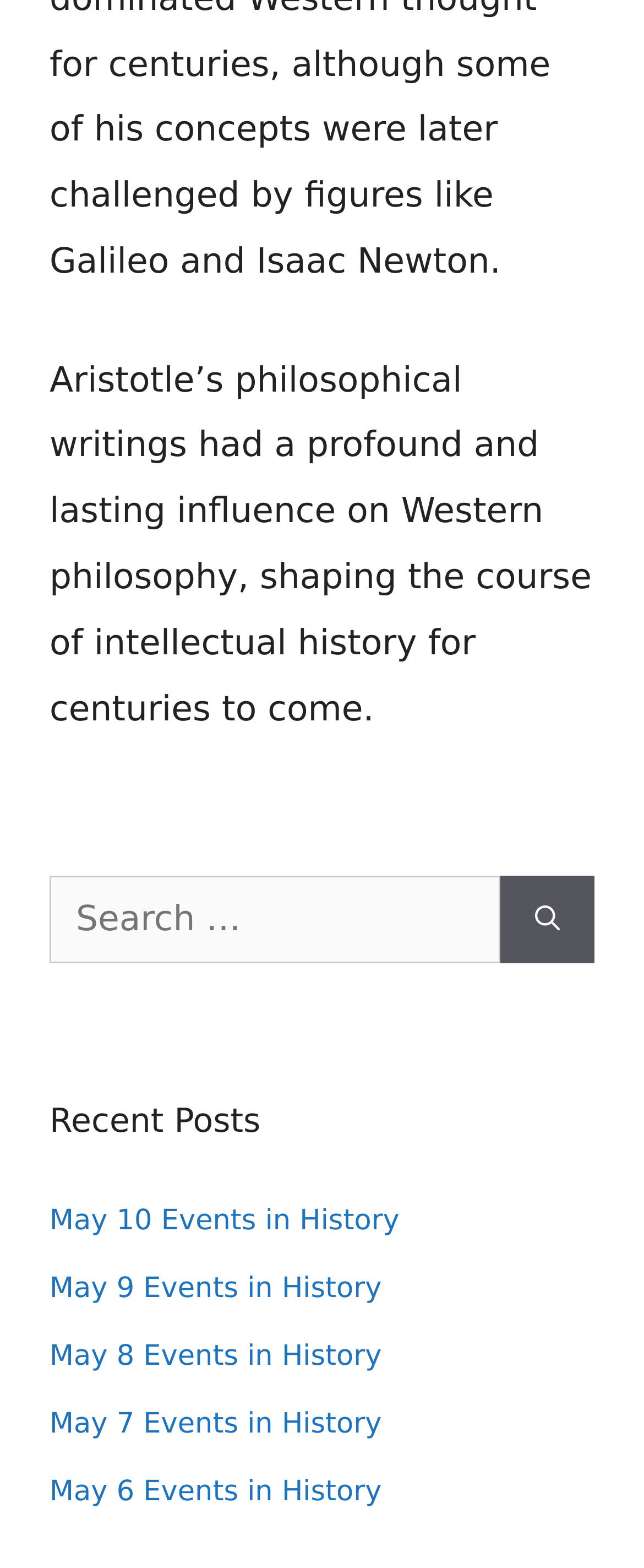What is the position of the search box on the webpage?
Answer the question with a thorough and detailed explanation.

The search box is located above the 'Recent Posts' section, as indicated by its bounding box coordinates [0.077, 0.558, 0.777, 0.615] which are above the coordinates of the 'Recent Posts' heading [0.077, 0.699, 0.923, 0.731]. Therefore, the search box is positioned above the recent posts on the webpage.